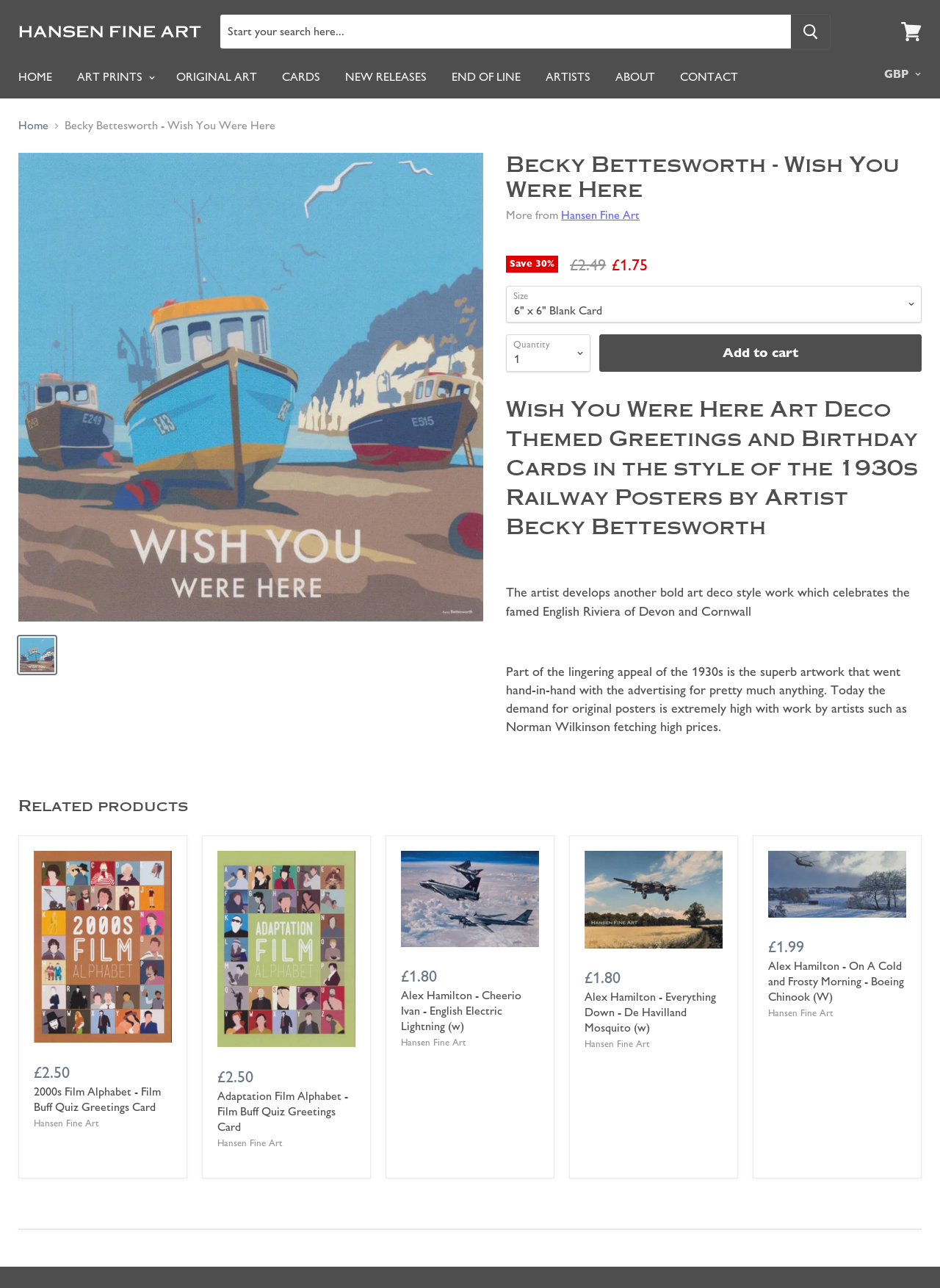Using the image as a reference, answer the following question in as much detail as possible:
What is the price of the product?

The price of the product can be found in the product description section, where it says '£2.49' and '£1.75'. This suggests that the original price of the product is £2.49, and it is currently on sale for £1.75.